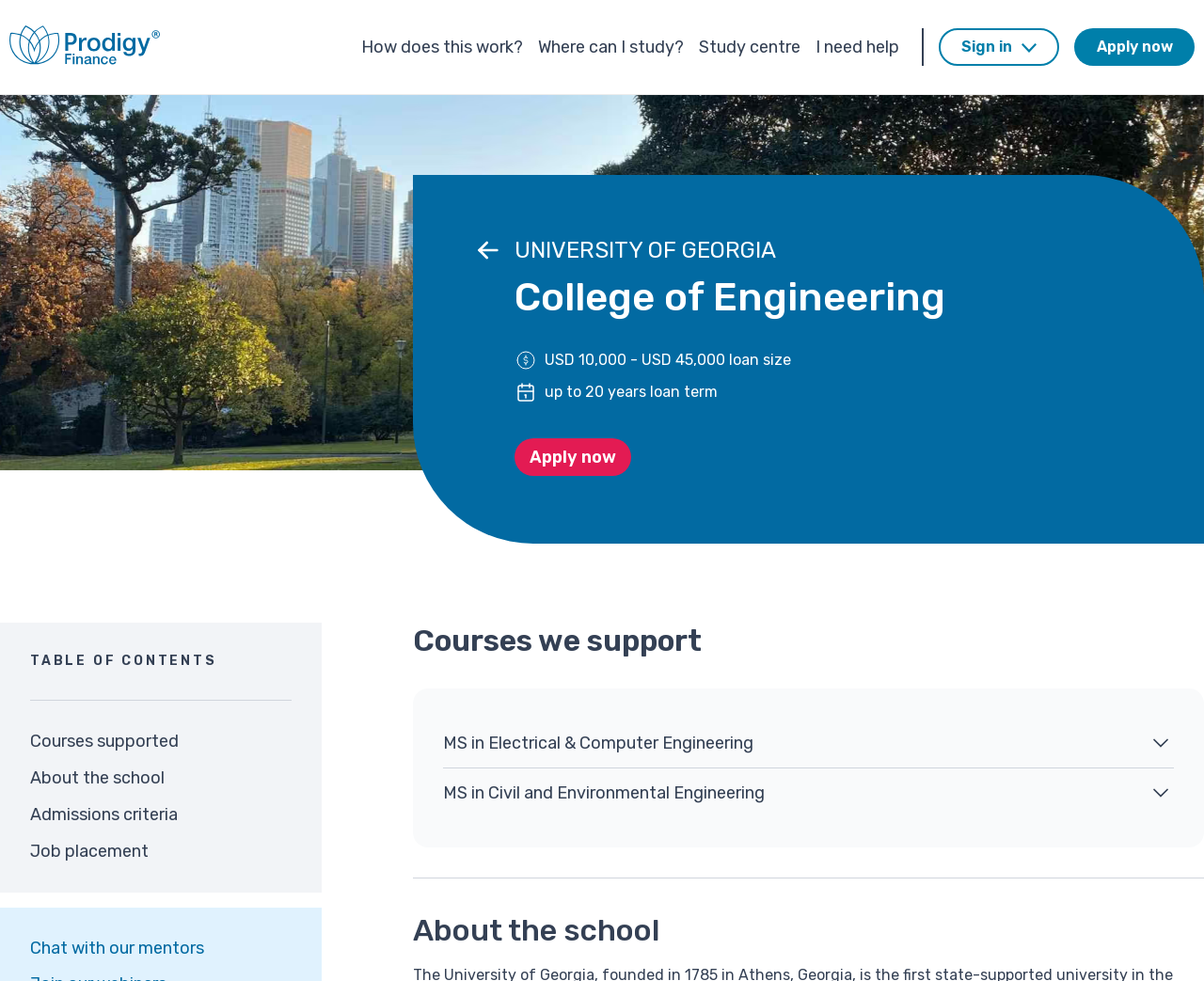Determine the bounding box coordinates for the UI element with the following description: "Movie News". The coordinates should be four float numbers between 0 and 1, represented as [left, top, right, bottom].

None